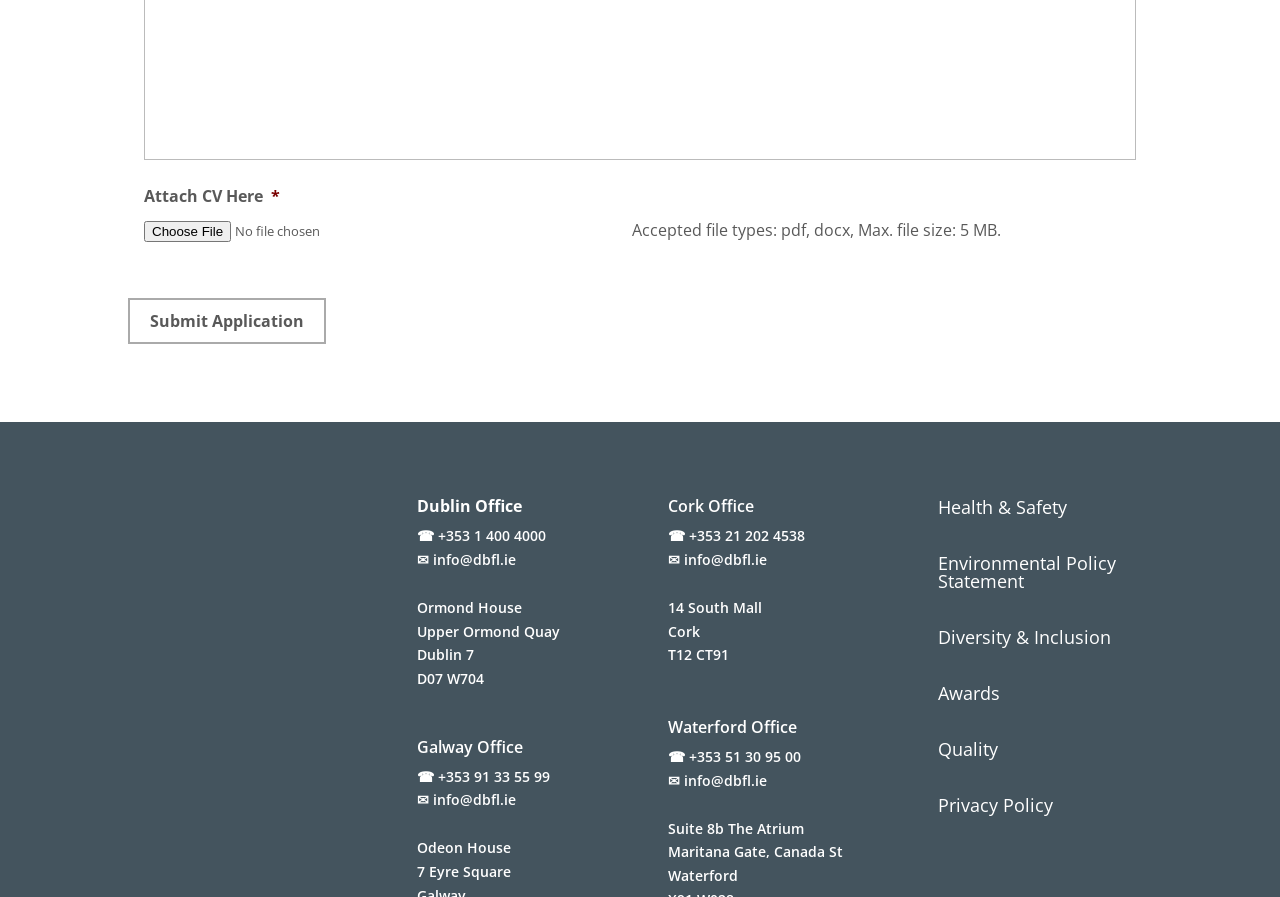How many offices are listed on this webpage? Analyze the screenshot and reply with just one word or a short phrase.

4